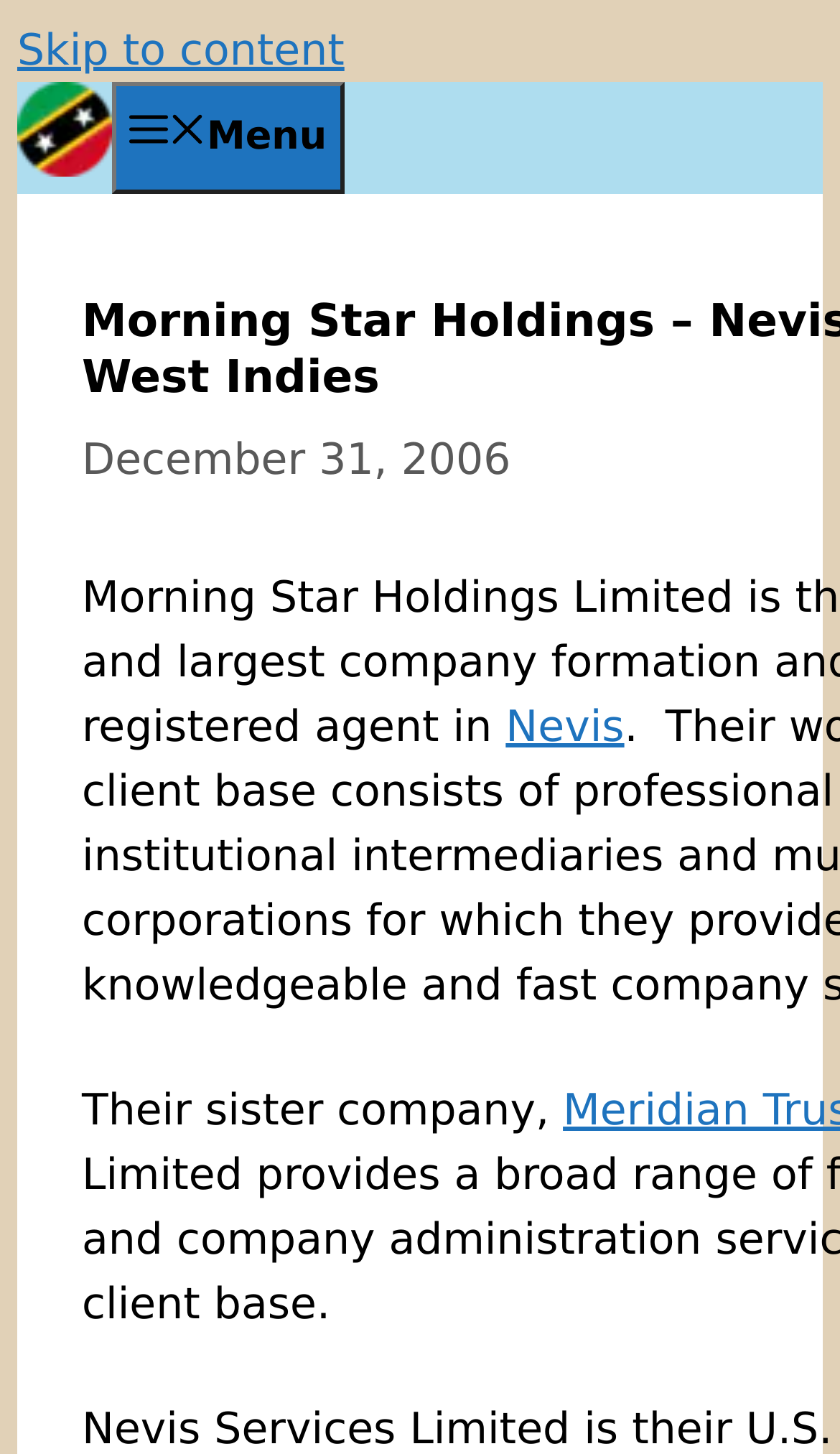Specify the bounding box coordinates (top-left x, top-left y, bottom-right x, bottom-right y) of the UI element in the screenshot that matches this description: Disable non-necessary cookies

None